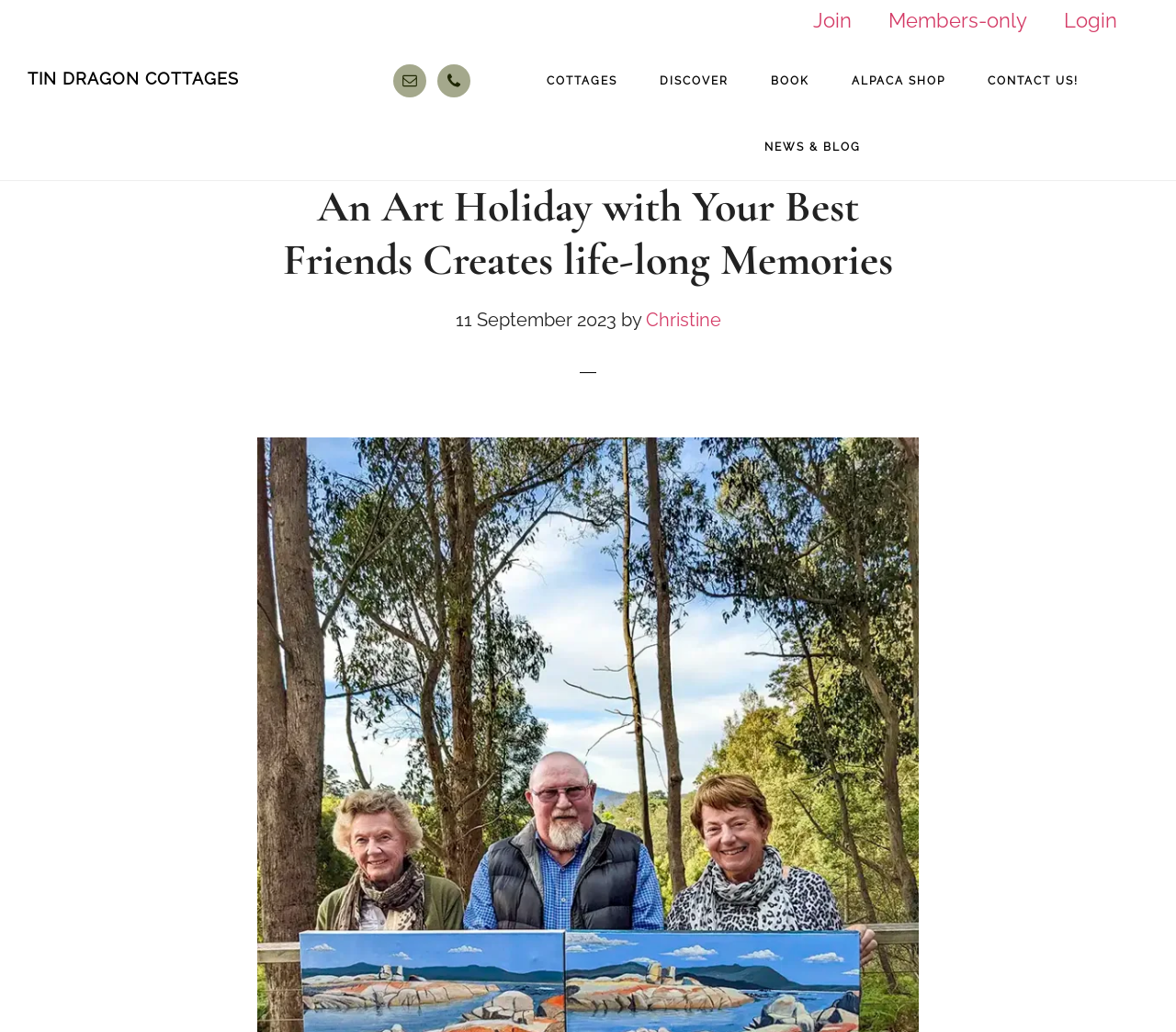What is the date mentioned in the article?
Analyze the image and deliver a detailed answer to the question.

I found the date mentioned in the article by looking at the time element within the header section, which contains the static text '11 September 2023'.